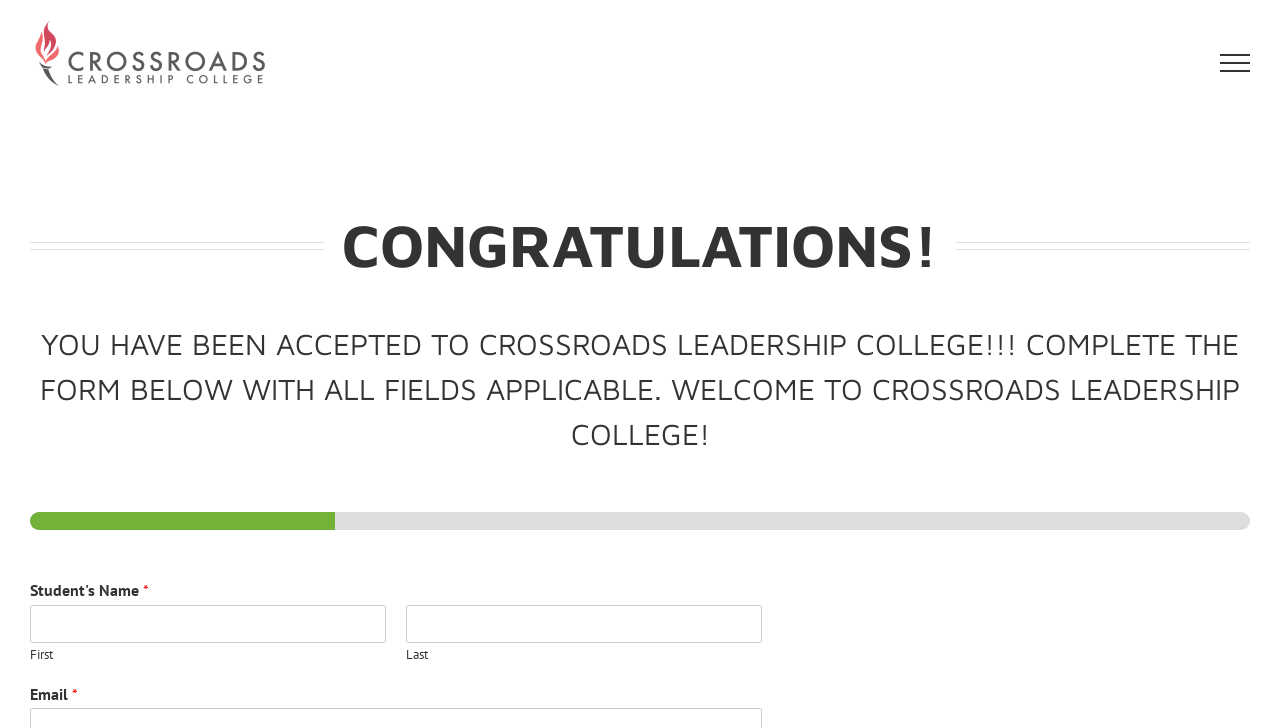Please give a one-word or short phrase response to the following question: 
How many headings are there in the webpage?

2